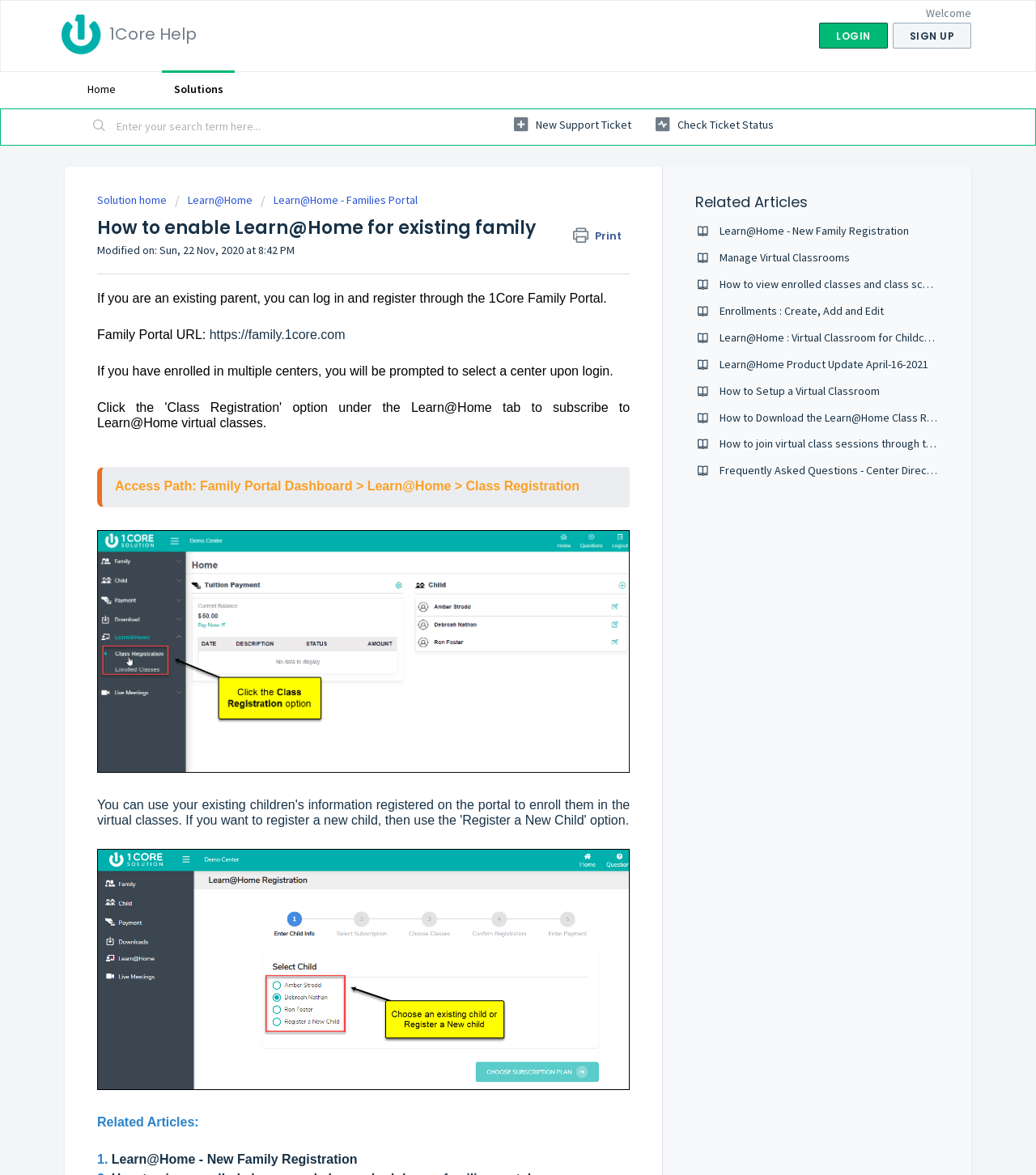Using the provided description Learn@Home - New Family Registration, find the bounding box coordinates for the UI element. Provide the coordinates in (top-left x, top-left y, bottom-right x, bottom-right y) format, ensuring all values are between 0 and 1.

[0.695, 0.19, 0.877, 0.203]